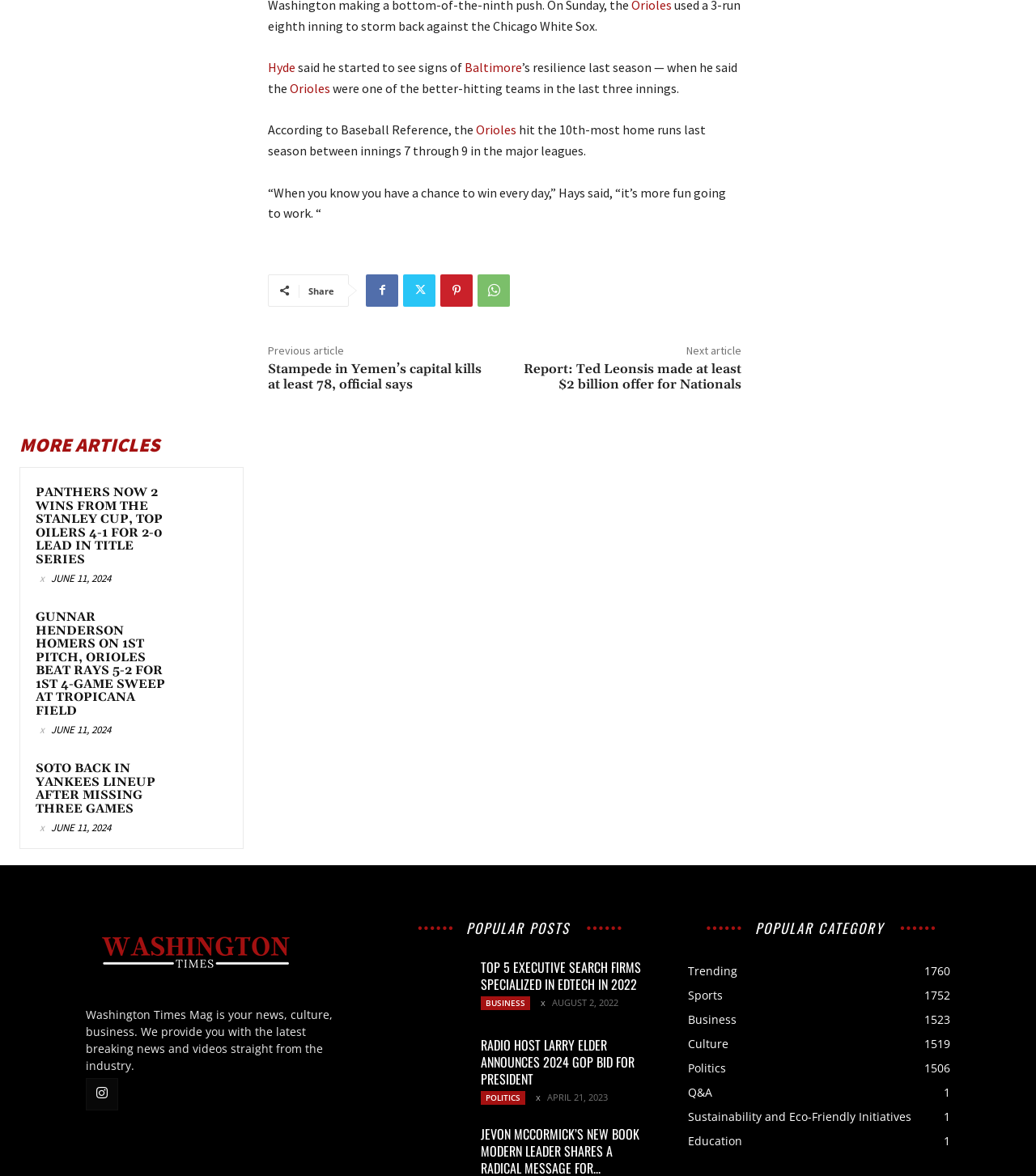Please identify the bounding box coordinates of the area that needs to be clicked to follow this instruction: "Share the article".

[0.298, 0.242, 0.323, 0.252]